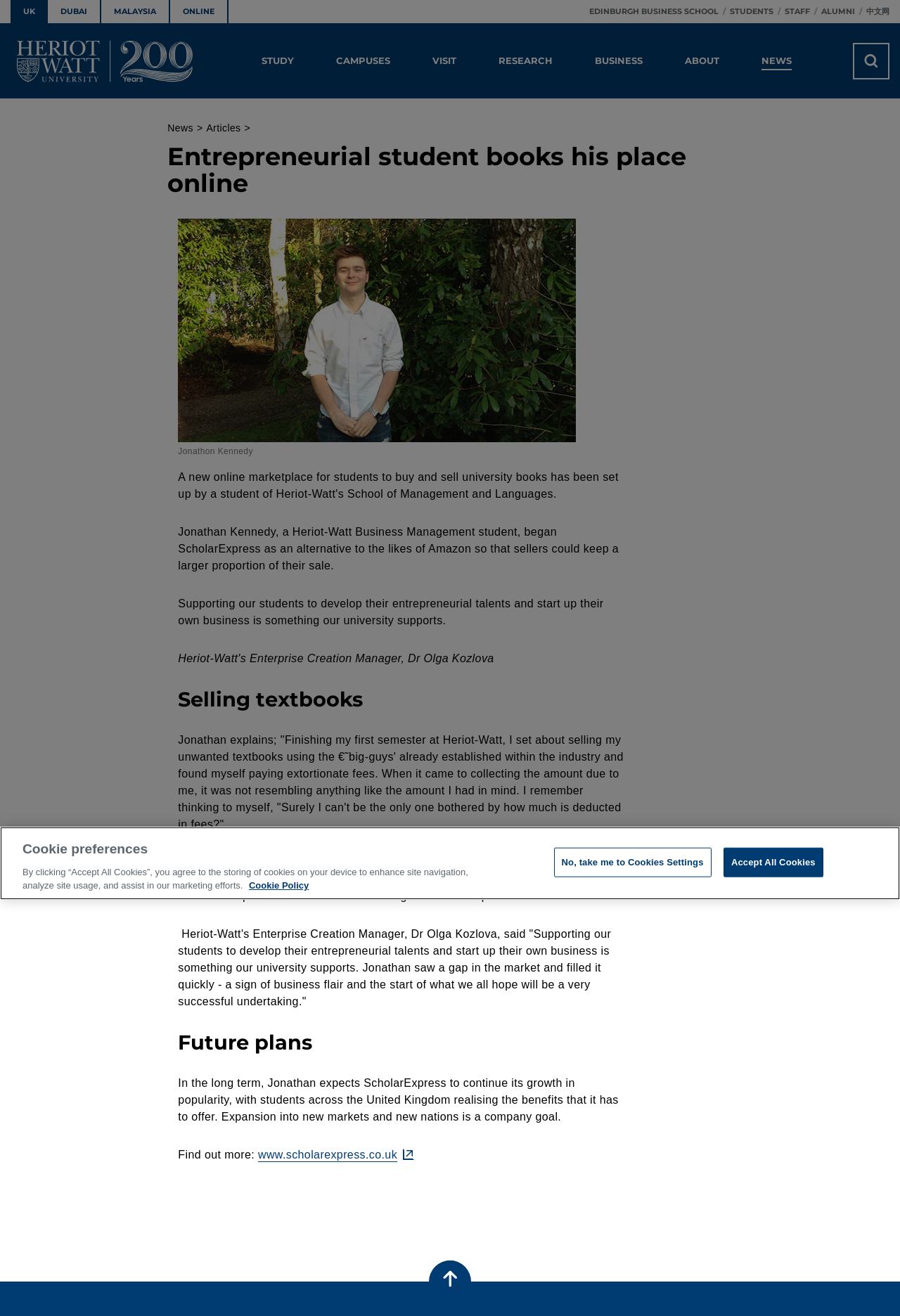Could you specify the bounding box coordinates for the clickable section to complete the following instruction: "Click the UK link"?

[0.012, 0.0, 0.053, 0.018]